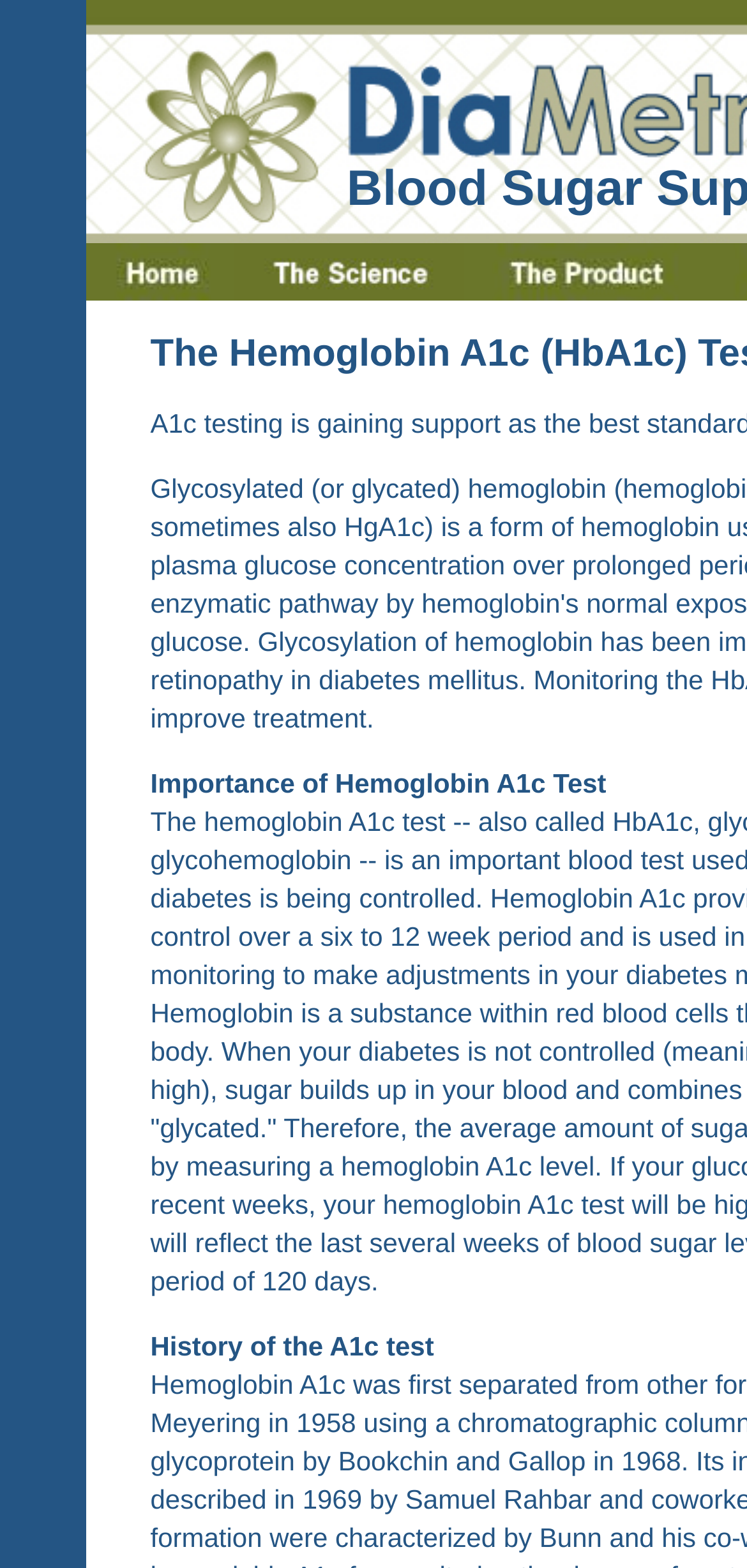Please extract the primary headline from the webpage.

The Hemoglobin A1c (HbA1c) Test for Diabetes